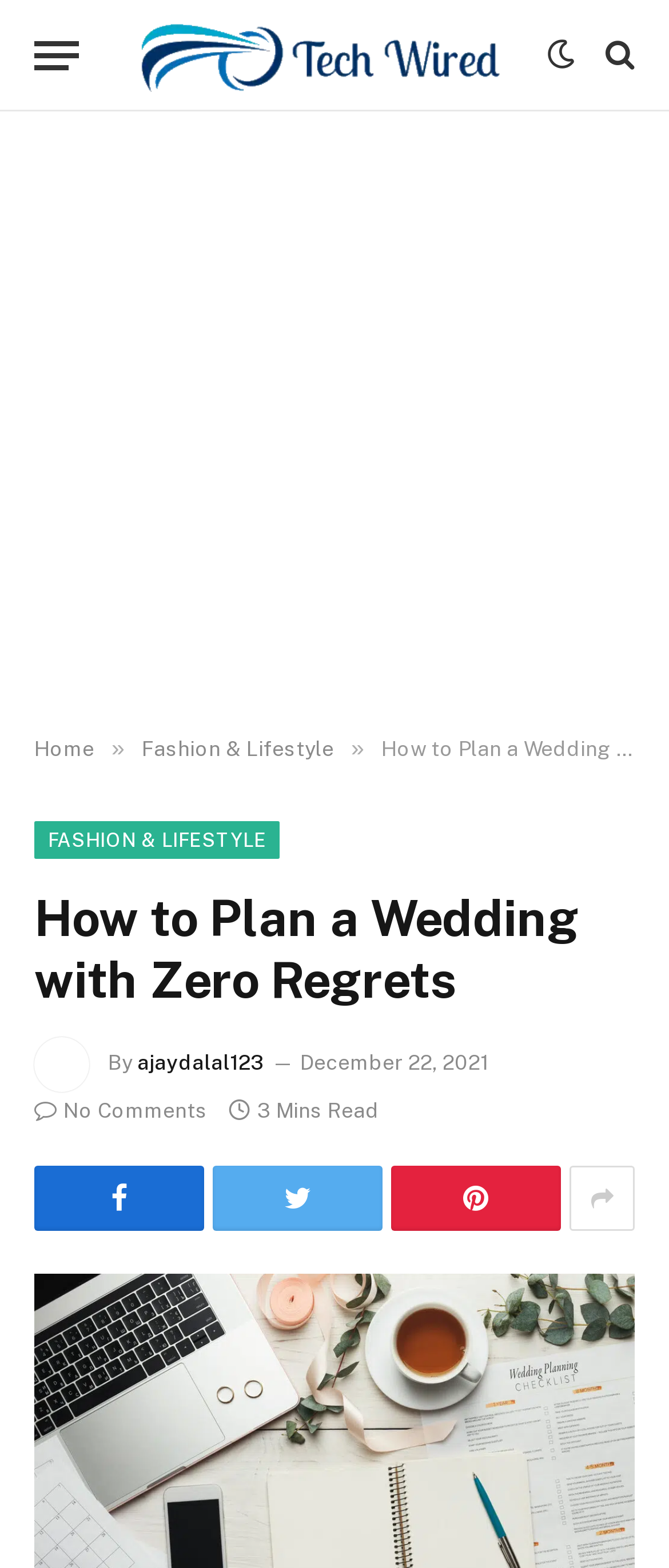Please find the bounding box coordinates of the section that needs to be clicked to achieve this instruction: "Click on the helpful button".

None